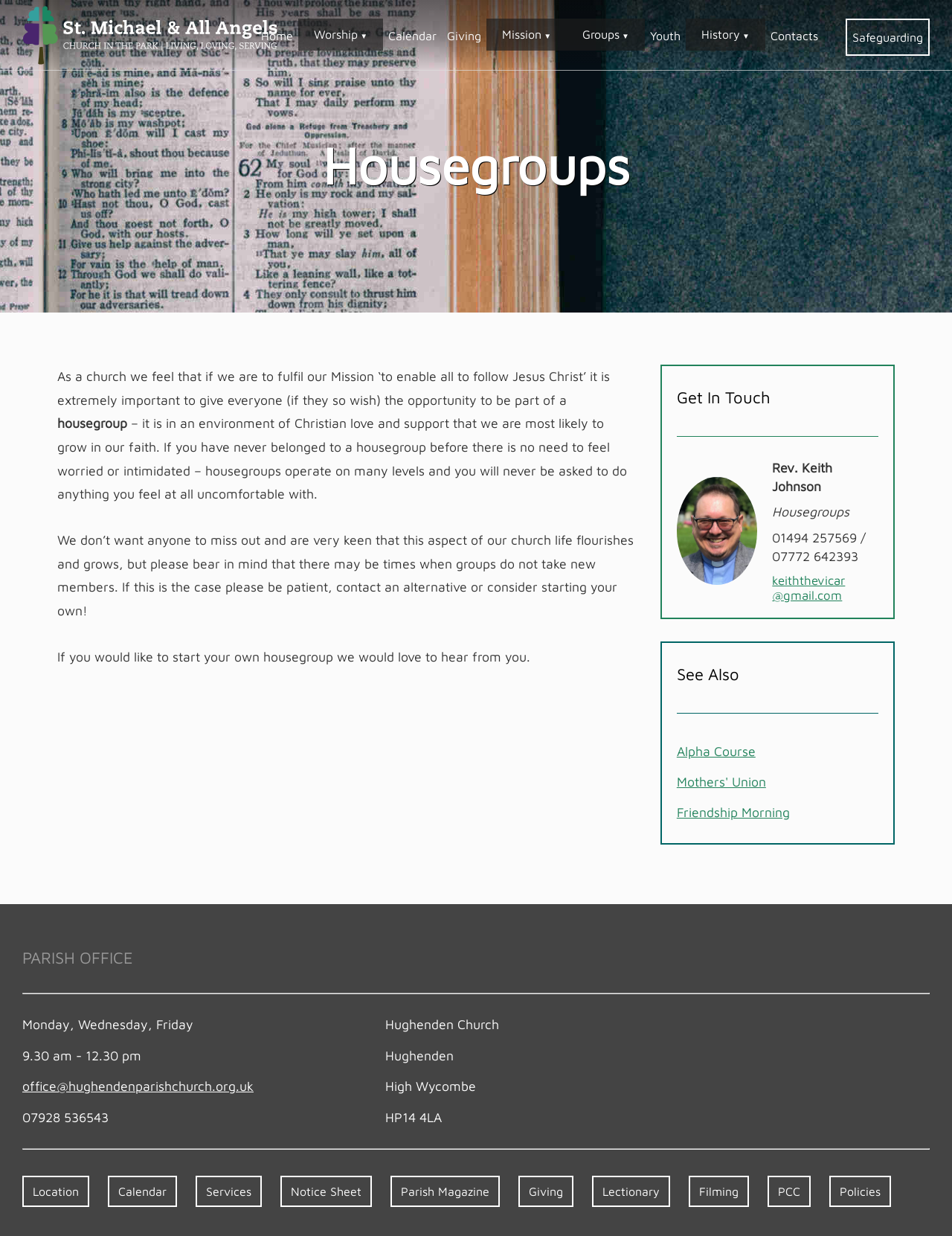Please specify the bounding box coordinates of the element that should be clicked to execute the given instruction: 'Check the location of Hughenden Church'. Ensure the coordinates are four float numbers between 0 and 1, expressed as [left, top, right, bottom].

[0.023, 0.951, 0.094, 0.976]